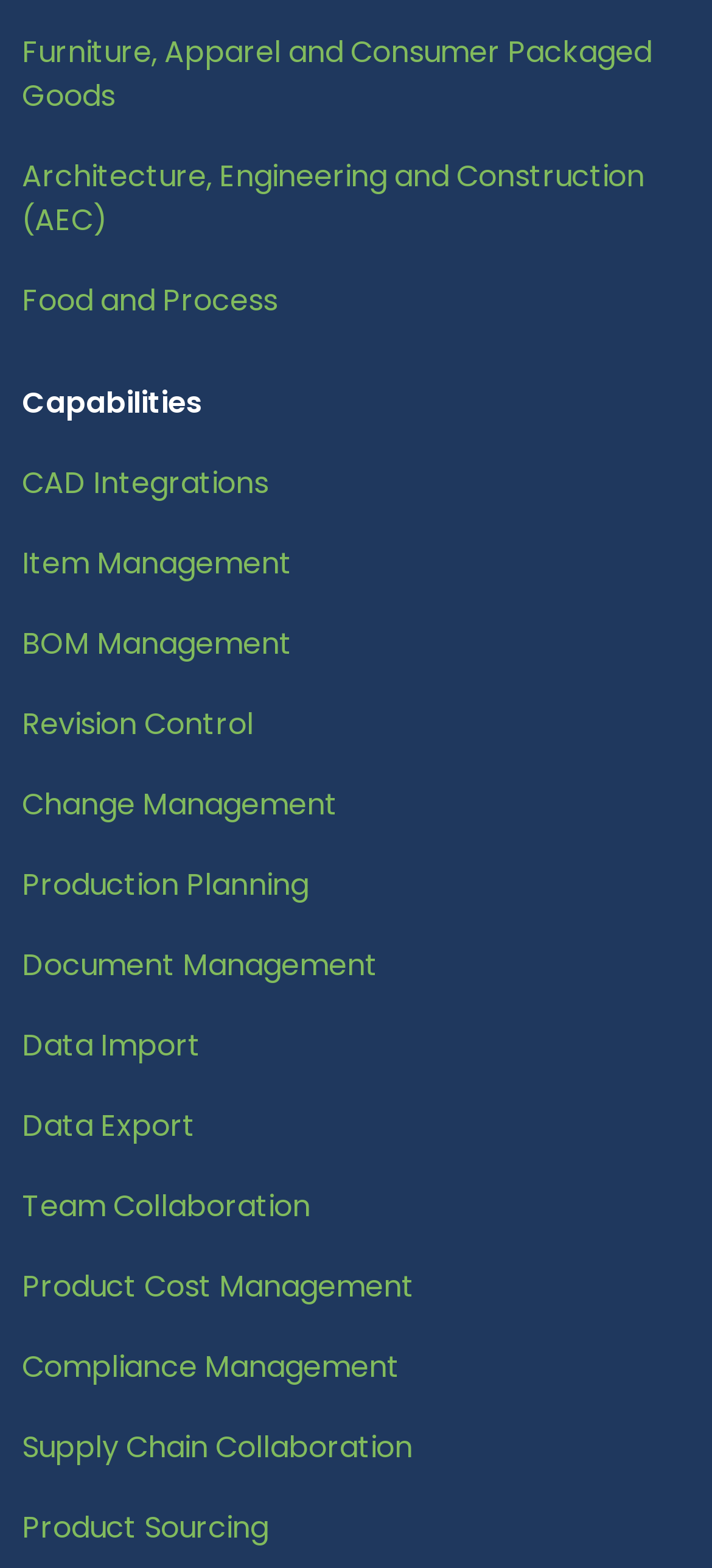Determine the bounding box coordinates of the element that should be clicked to execute the following command: "Learn about Item Management".

[0.031, 0.346, 0.41, 0.372]